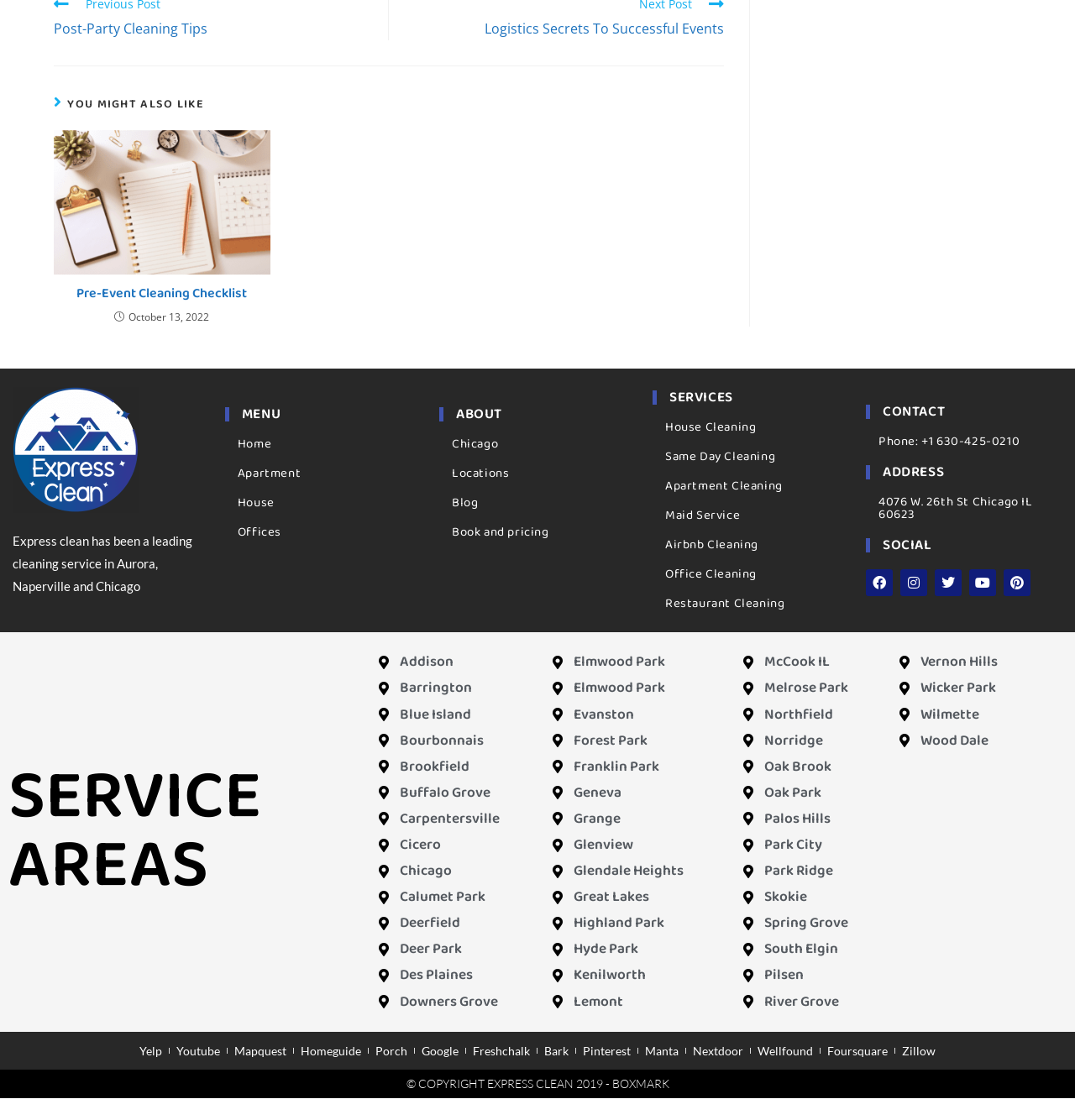Pinpoint the bounding box coordinates of the element you need to click to execute the following instruction: "Contact through phone number". The bounding box should be represented by four float numbers between 0 and 1, in the format [left, top, right, bottom].

[0.817, 0.395, 0.988, 0.406]